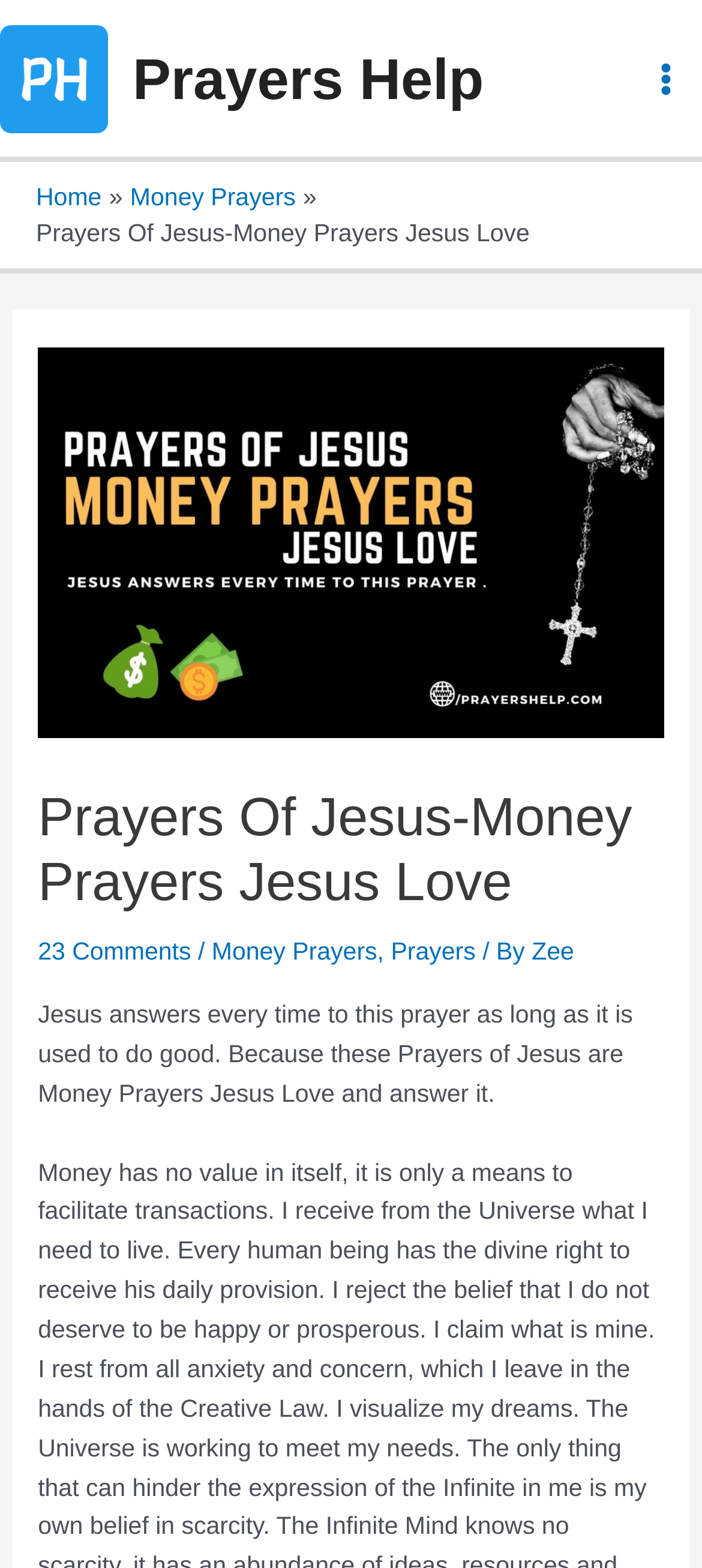Find the coordinates for the bounding box of the element with this description: "Home".

[0.051, 0.118, 0.145, 0.135]